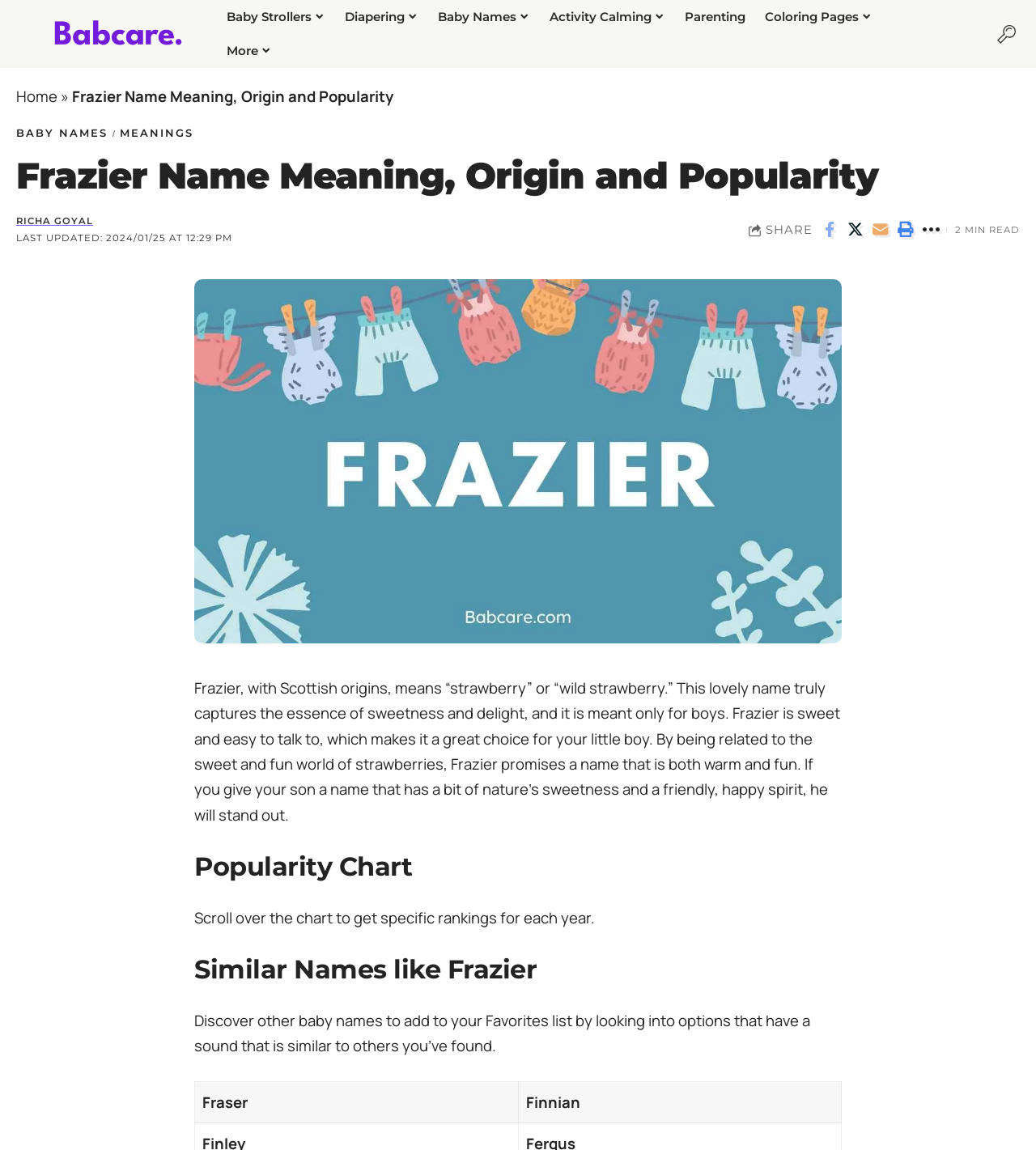Respond to the question below with a single word or phrase:
How long does it take to read the article?

2 minutes